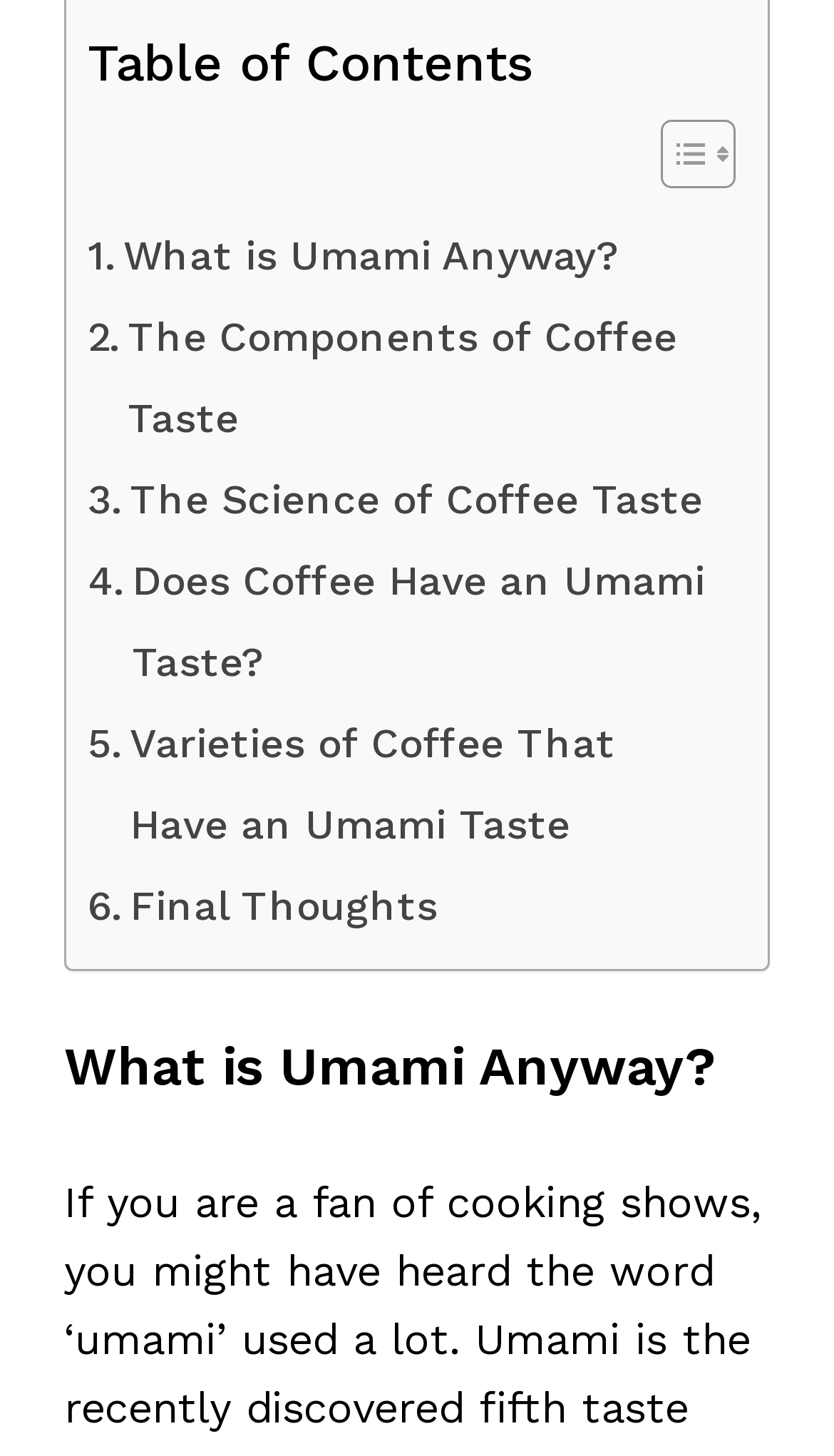Using the given element description, provide the bounding box coordinates (top-left x, top-left y, bottom-right x, bottom-right y) for the corresponding UI element in the screenshot: Toggle

[0.754, 0.081, 0.869, 0.131]